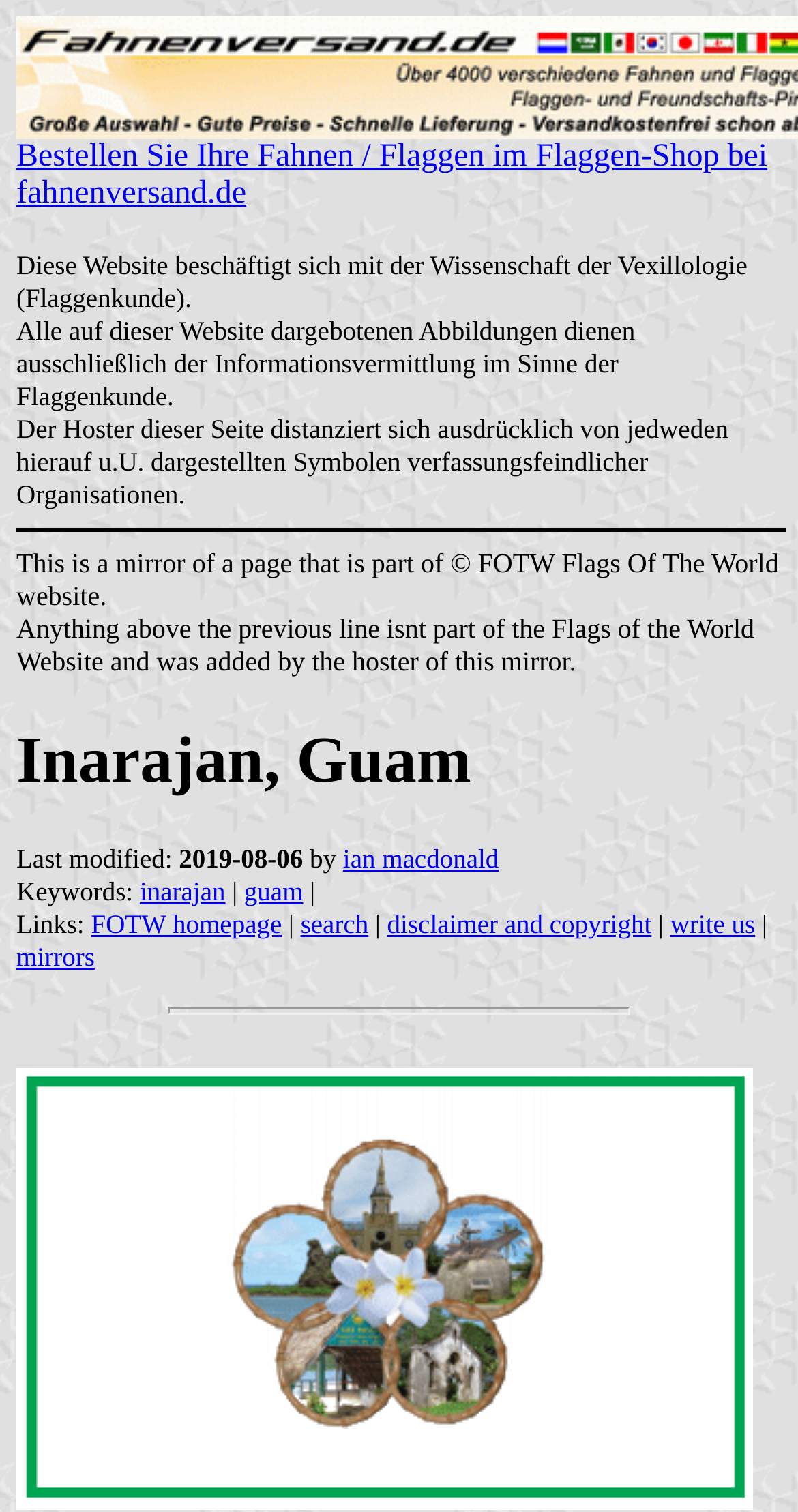Using the information in the image, could you please answer the following question in detail:
When was the webpage last modified?

The static text 'Last modified:' is followed by the date '2019-08-06', indicating when the webpage was last modified.